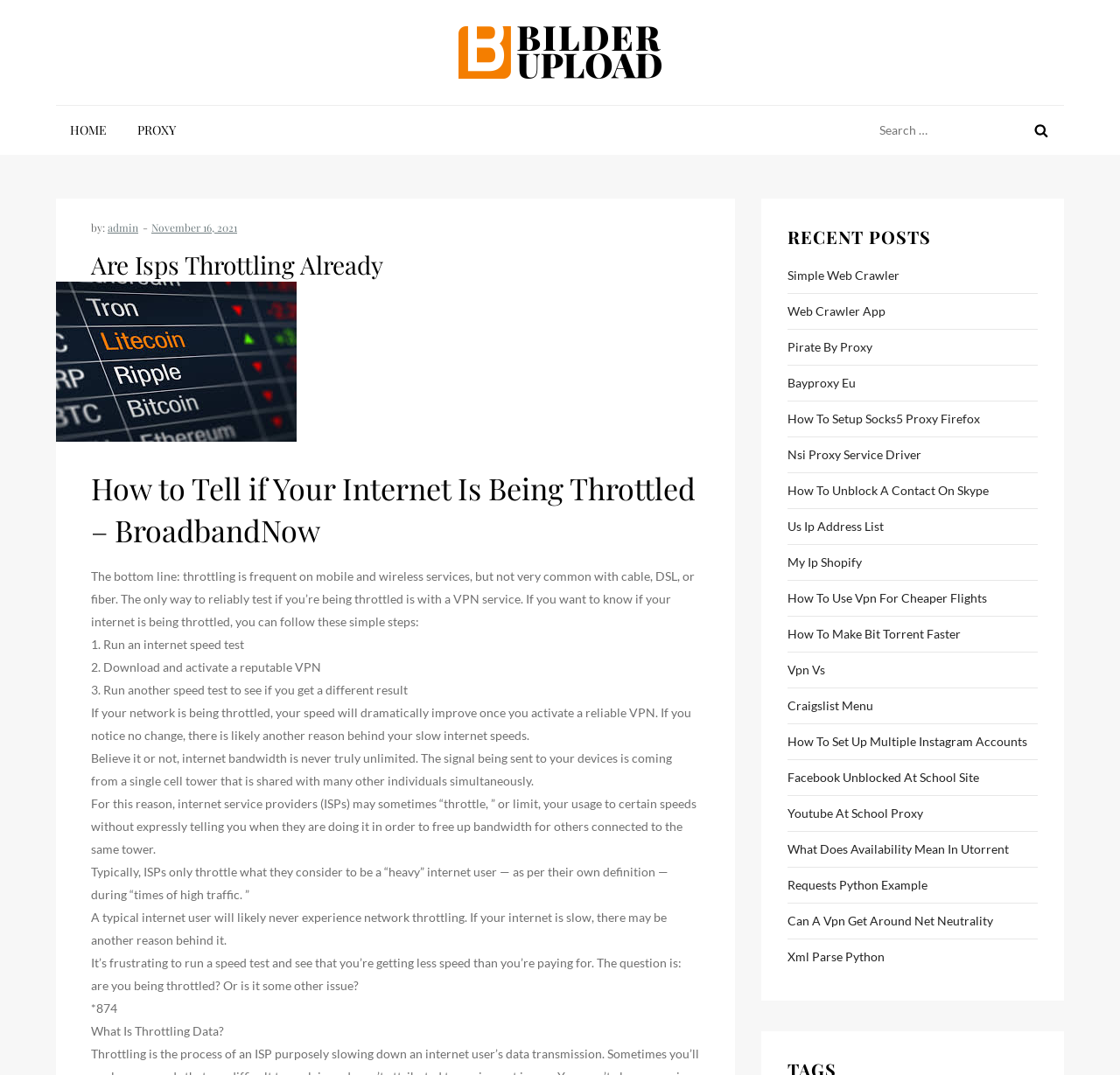How many steps are required to test if internet is being throttled?
Provide a detailed and extensive answer to the question.

According to the webpage content, there are three steps to test if internet is being throttled: 1) Run an internet speed test, 2) Download and activate a reputable VPN, and 3) Run another speed test to see if you get a different result.